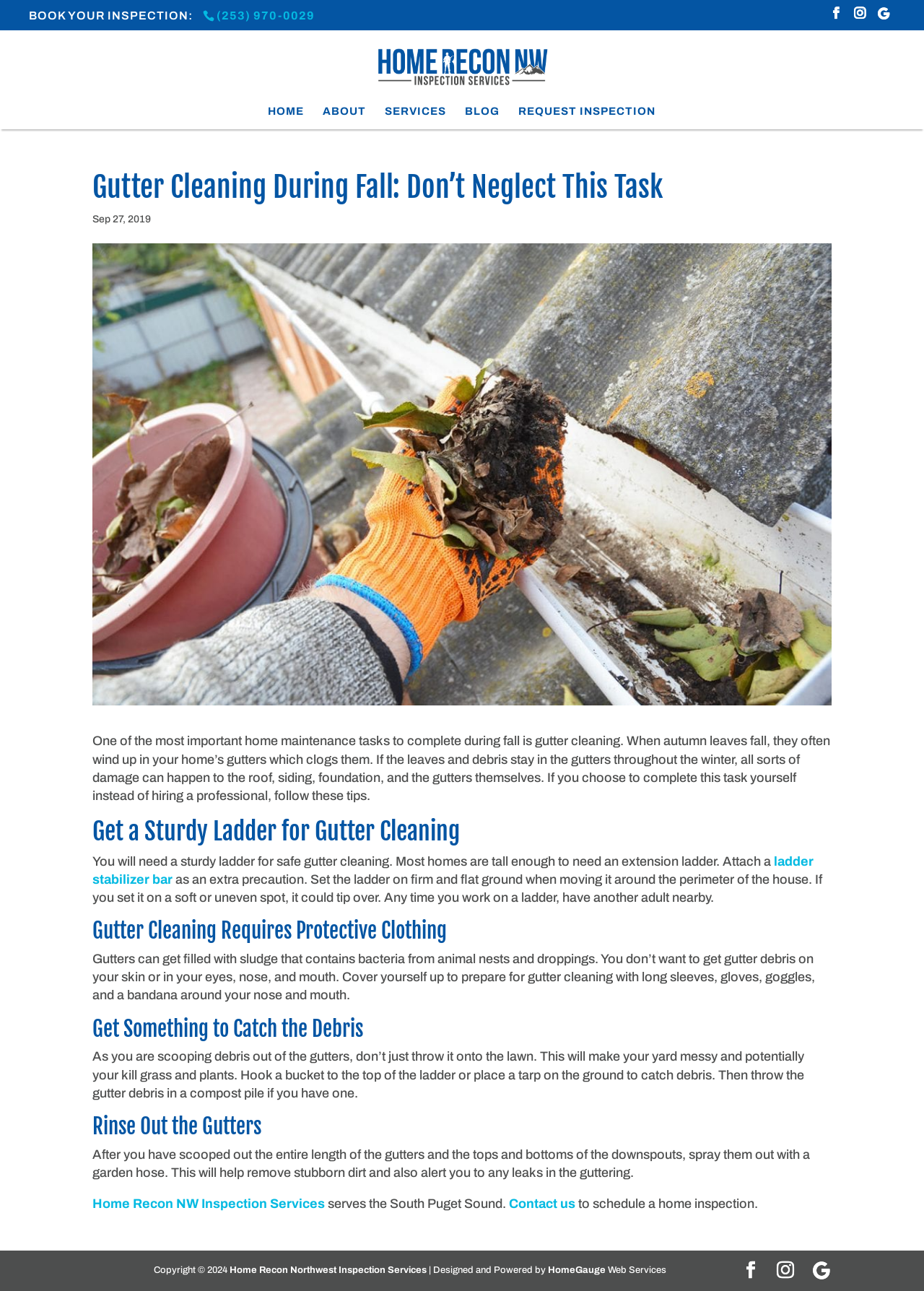Please specify the bounding box coordinates of the area that should be clicked to accomplish the following instruction: "Contact 'Home Recon NW Inspection Services'". The coordinates should consist of four float numbers between 0 and 1, i.e., [left, top, right, bottom].

[0.551, 0.927, 0.623, 0.938]